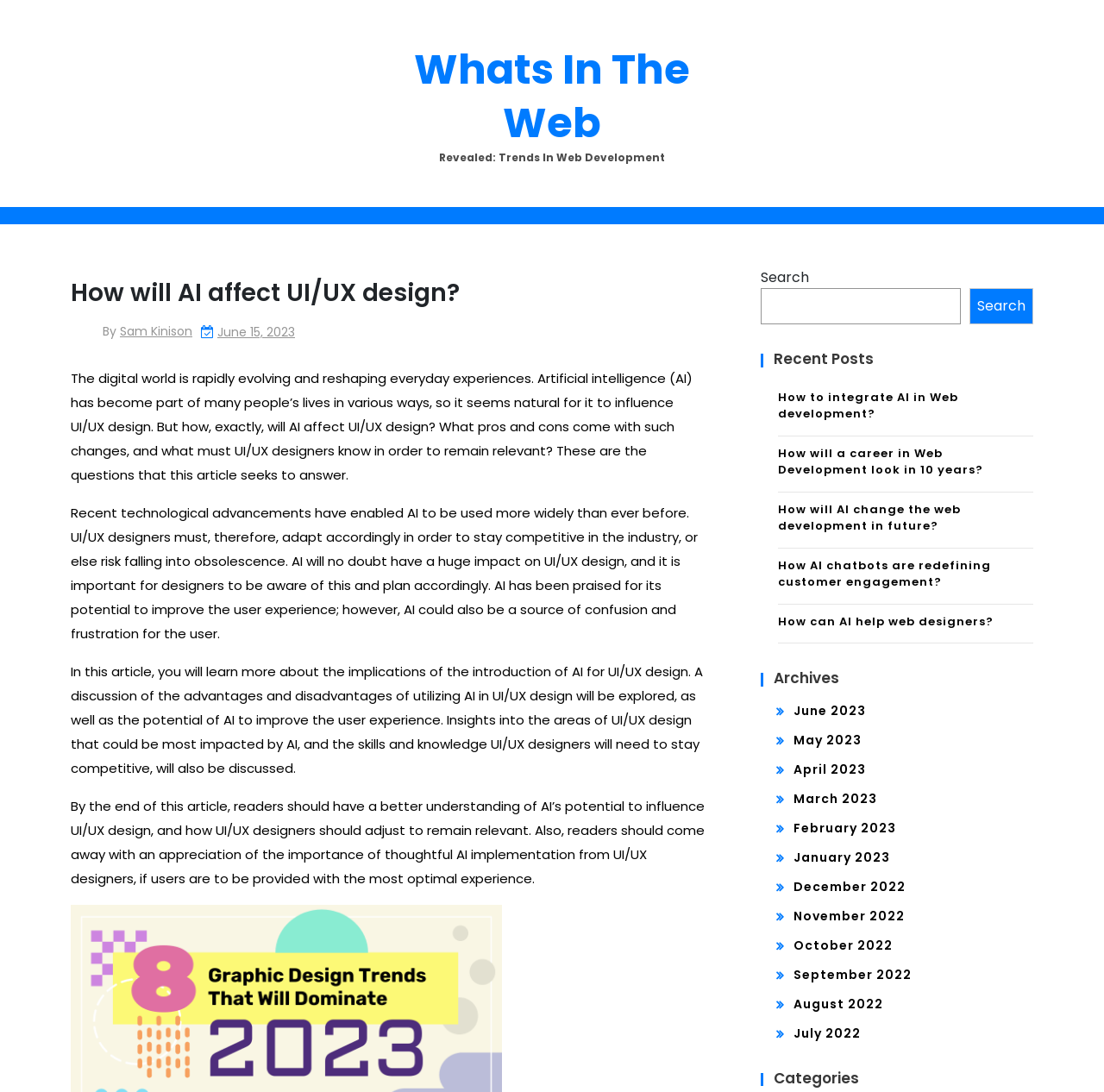Given the element description: "April 2023", predict the bounding box coordinates of the UI element it refers to, using four float numbers between 0 and 1, i.e., [left, top, right, bottom].

[0.719, 0.696, 0.784, 0.712]